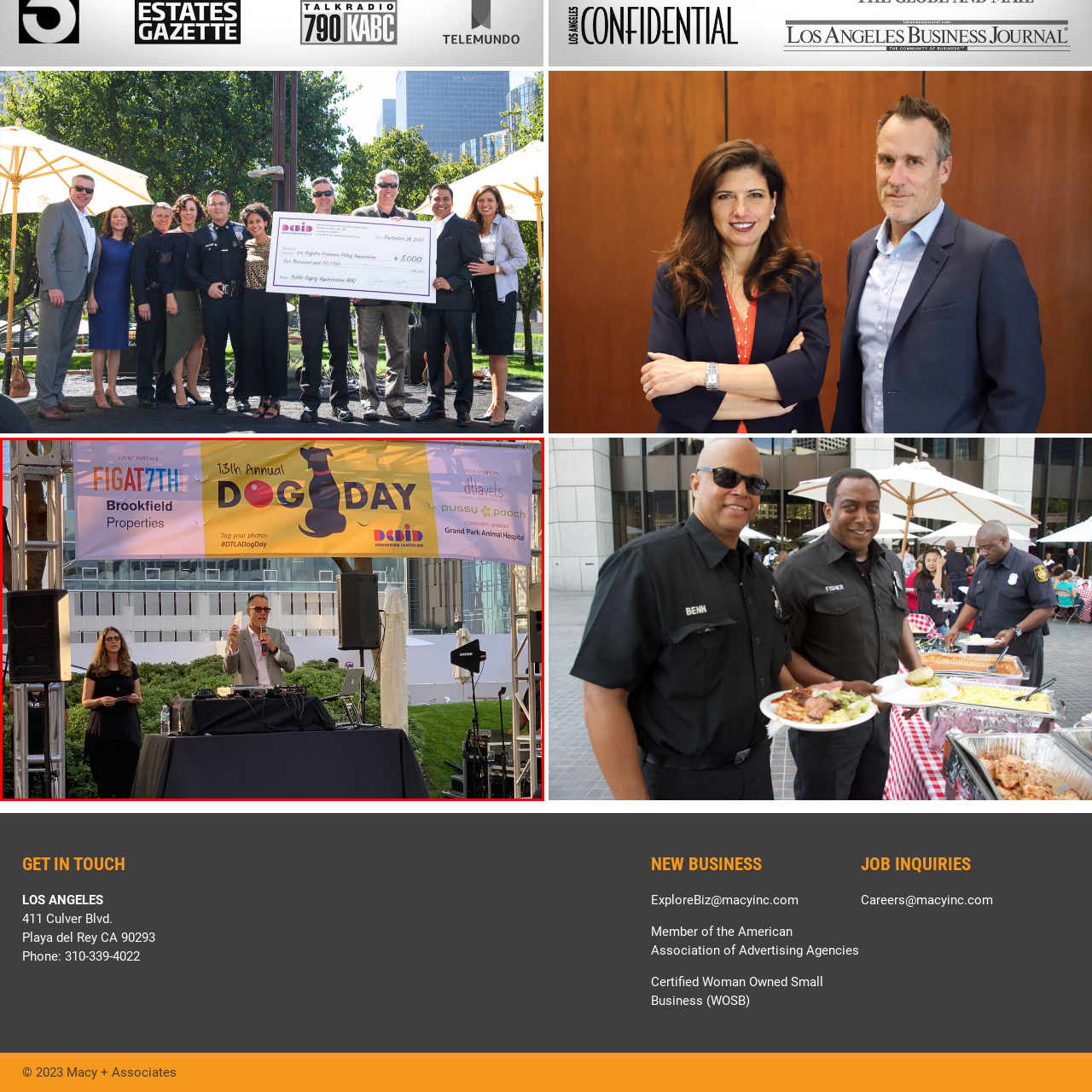Articulate a detailed description of the image inside the red frame.

The image captures a lively moment at the 13th Annual Dog Day event, featuring a vibrant banner that reads "13th Annual DOG DAY" alongside the logos of sponsors like Brookfield Properties and dladvets. In the foreground, a man wearing sunglasses stands confidently at a DJ table, passionately speaking to the audience and holding a microphone. Beside him, a woman with long hair, dressed in black, appears engaged and supportive. The backdrop showcases a well-decorated urban space, hinting at the community-oriented nature of the event, which invites attendees to share their experiences on social media using the hashtag #DTLADogDay. The setting is festive, creating an inviting atmosphere for pet lovers to celebrate their furry friends.